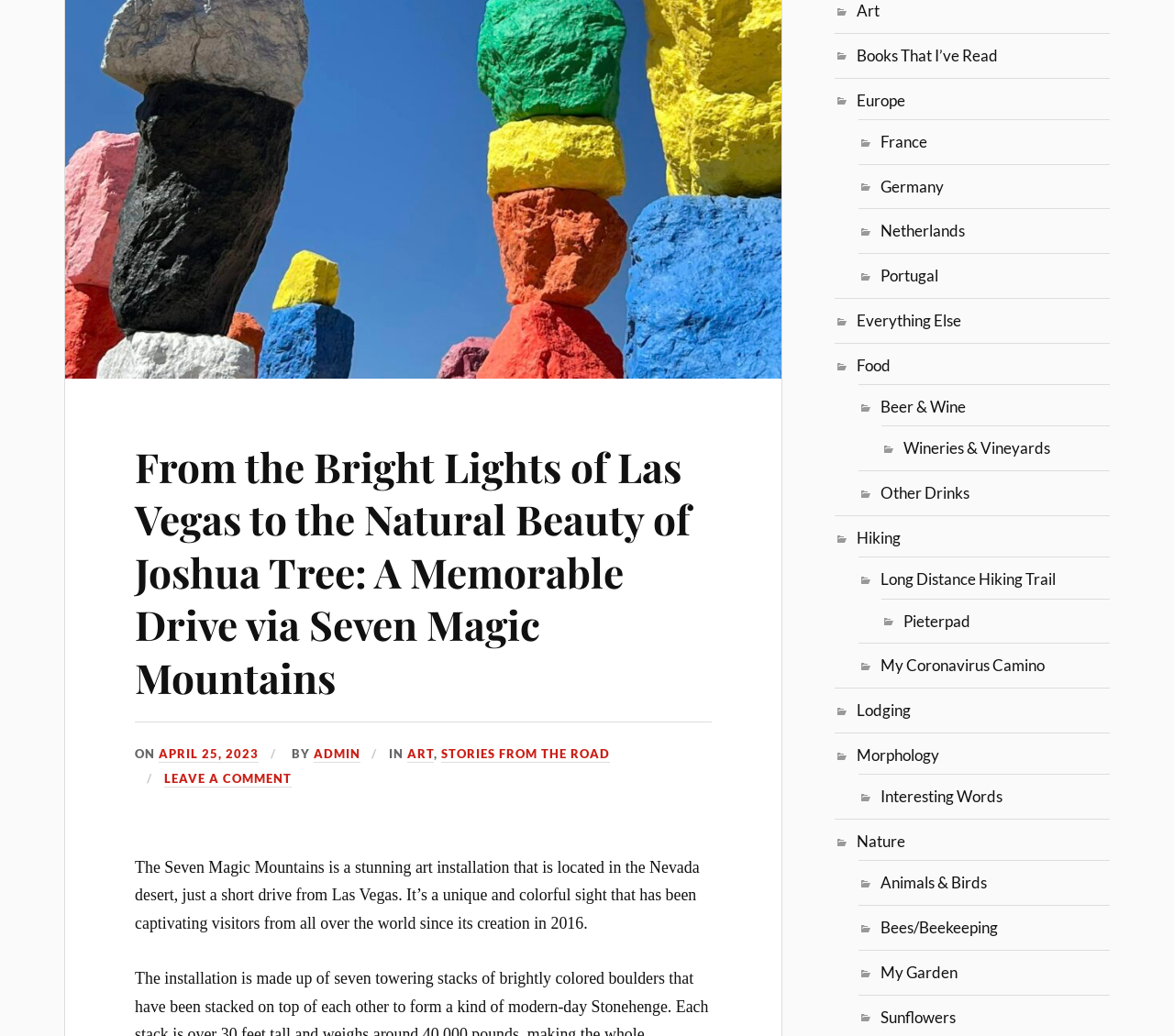Give a one-word or short phrase answer to the question: 
What is the name of the author of the article?

ADMIN